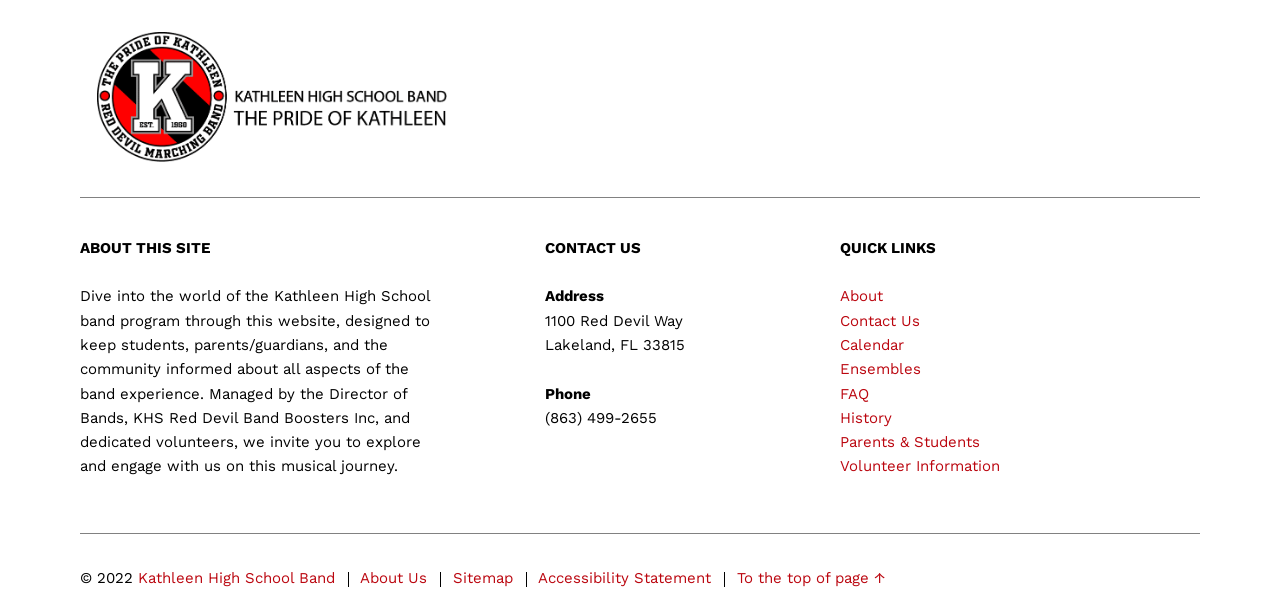Identify the bounding box coordinates for the element that needs to be clicked to fulfill this instruction: "View about this site". Provide the coordinates in the format of four float numbers between 0 and 1: [left, top, right, bottom].

[0.062, 0.389, 0.164, 0.418]